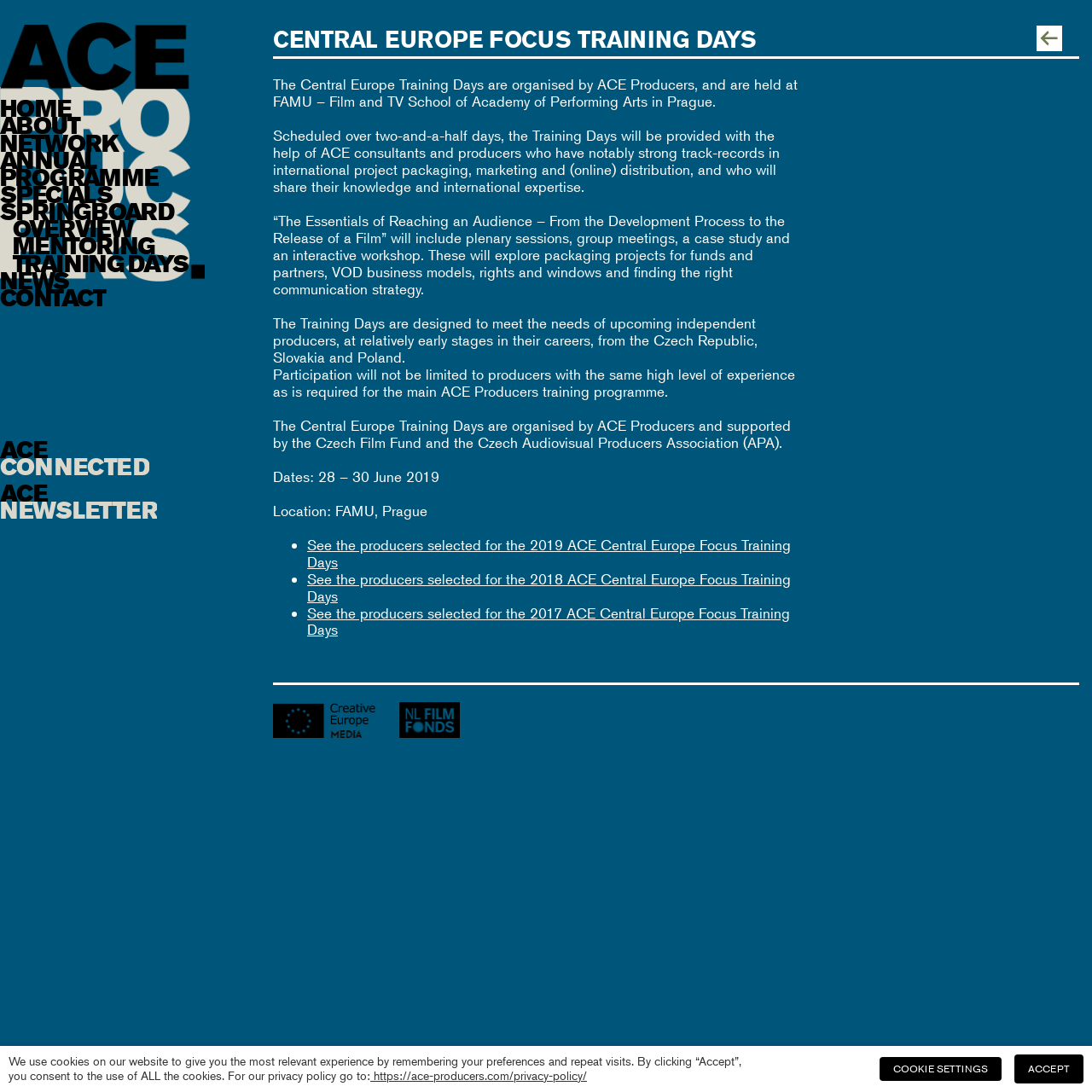Find the main header of the webpage and produce its text content.

CENTRAL EUROPE FOCUS TRAINING DAYS